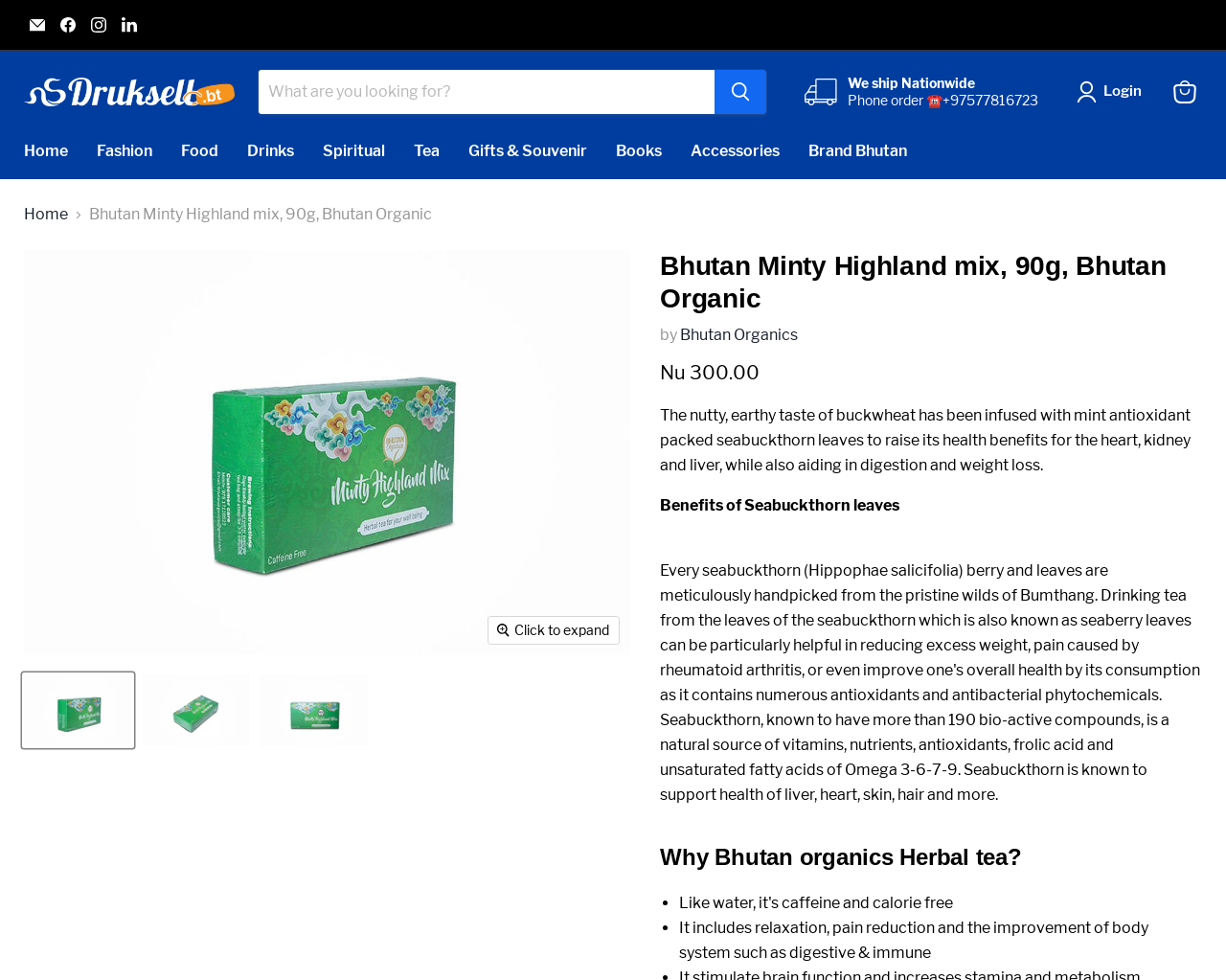Identify the bounding box for the UI element that is described as follows: "Find us on Facebook".

[0.045, 0.012, 0.066, 0.039]